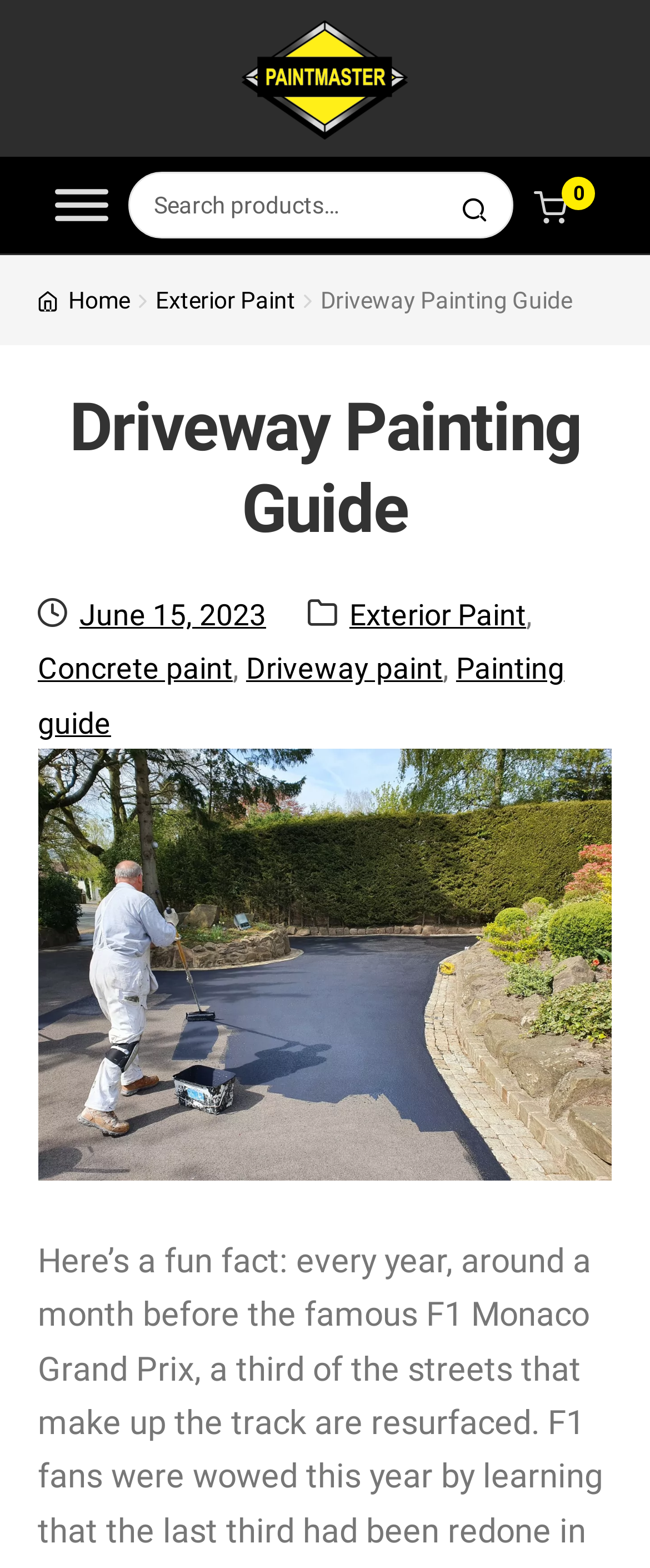Show me the bounding box coordinates of the clickable region to achieve the task as per the instruction: "Search for something".

[0.198, 0.109, 0.789, 0.152]